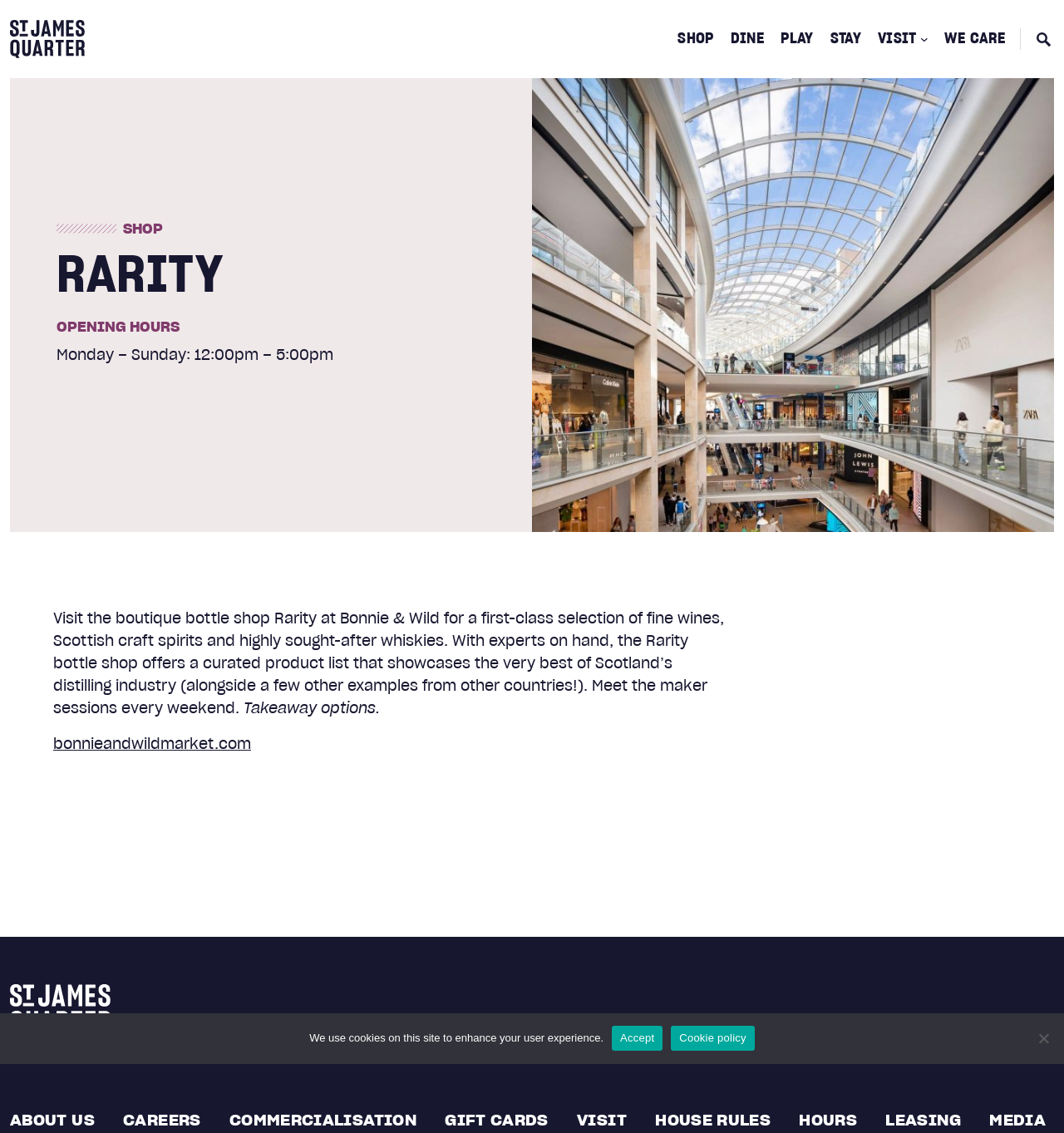What are the opening hours of the shop?
Please answer the question as detailed as possible based on the image.

The opening hours of the shop can be found in the static text element located below the 'OPENING HOURS' text, which states 'Monday – Sunday: 12:00pm – 5:00pm'.